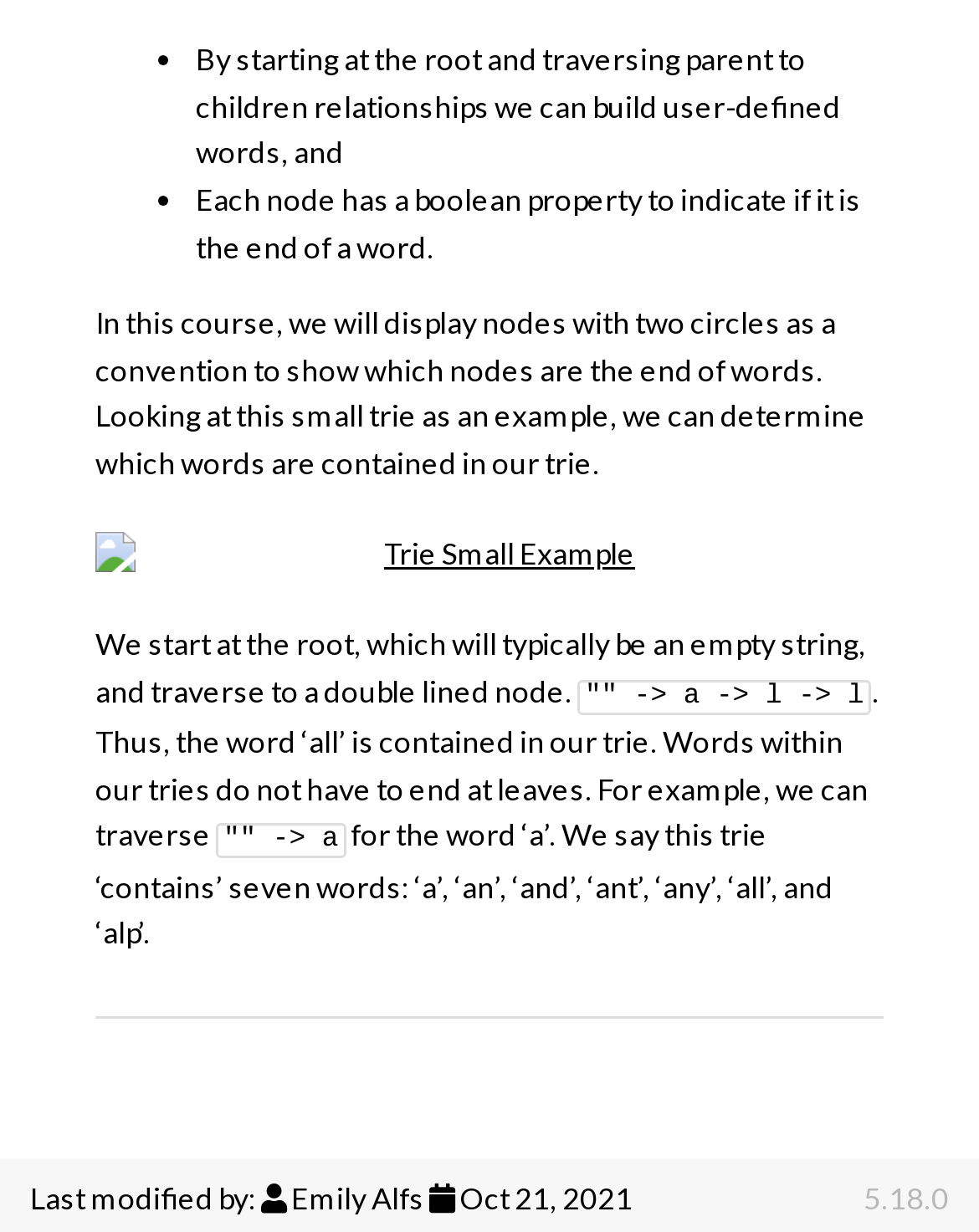Answer the question in a single word or phrase:
When was the webpage last modified?

Oct 21, 2021